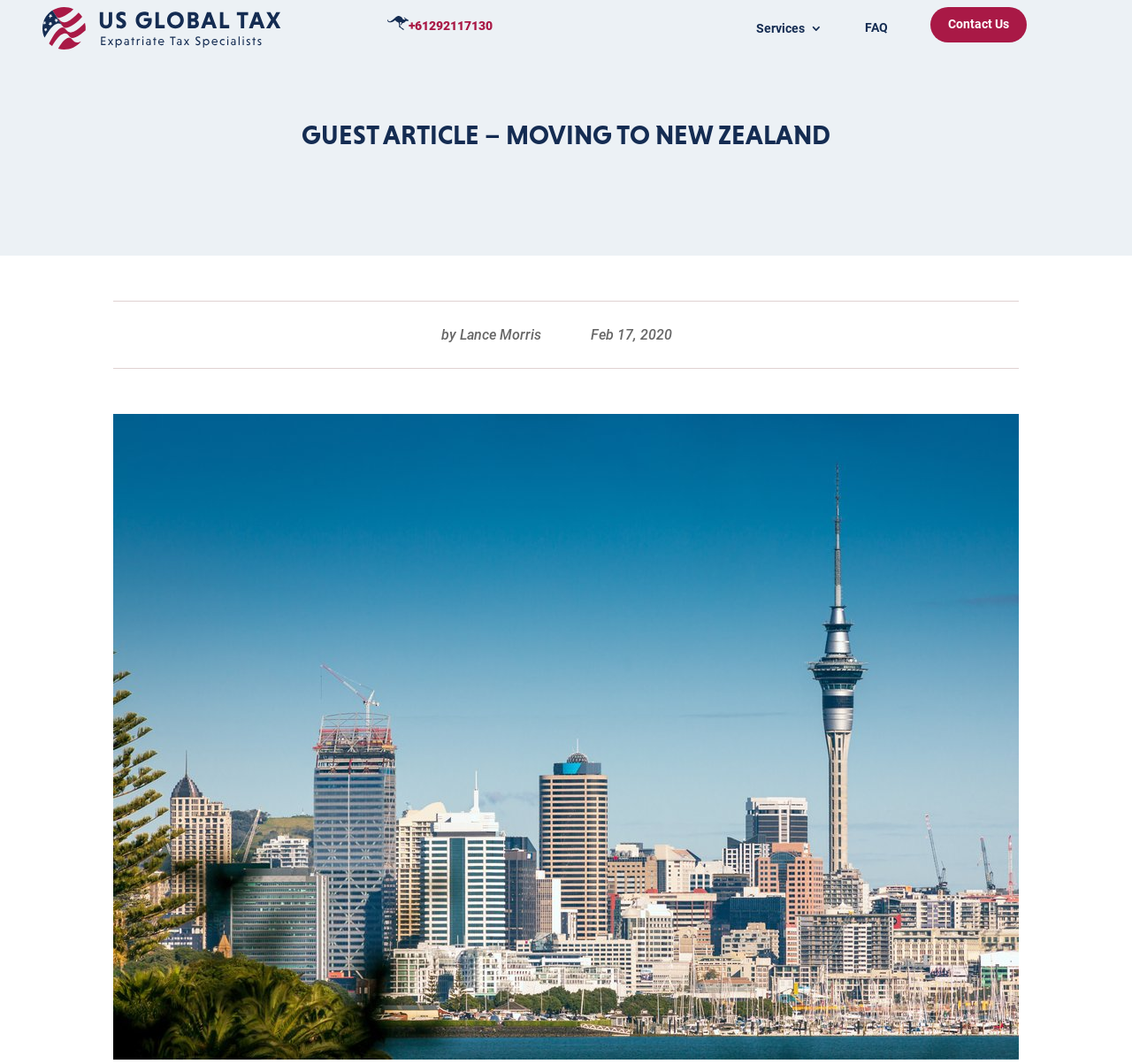Provide a brief response to the question using a single word or phrase: 
What is the author of the guest article?

Lance Morris